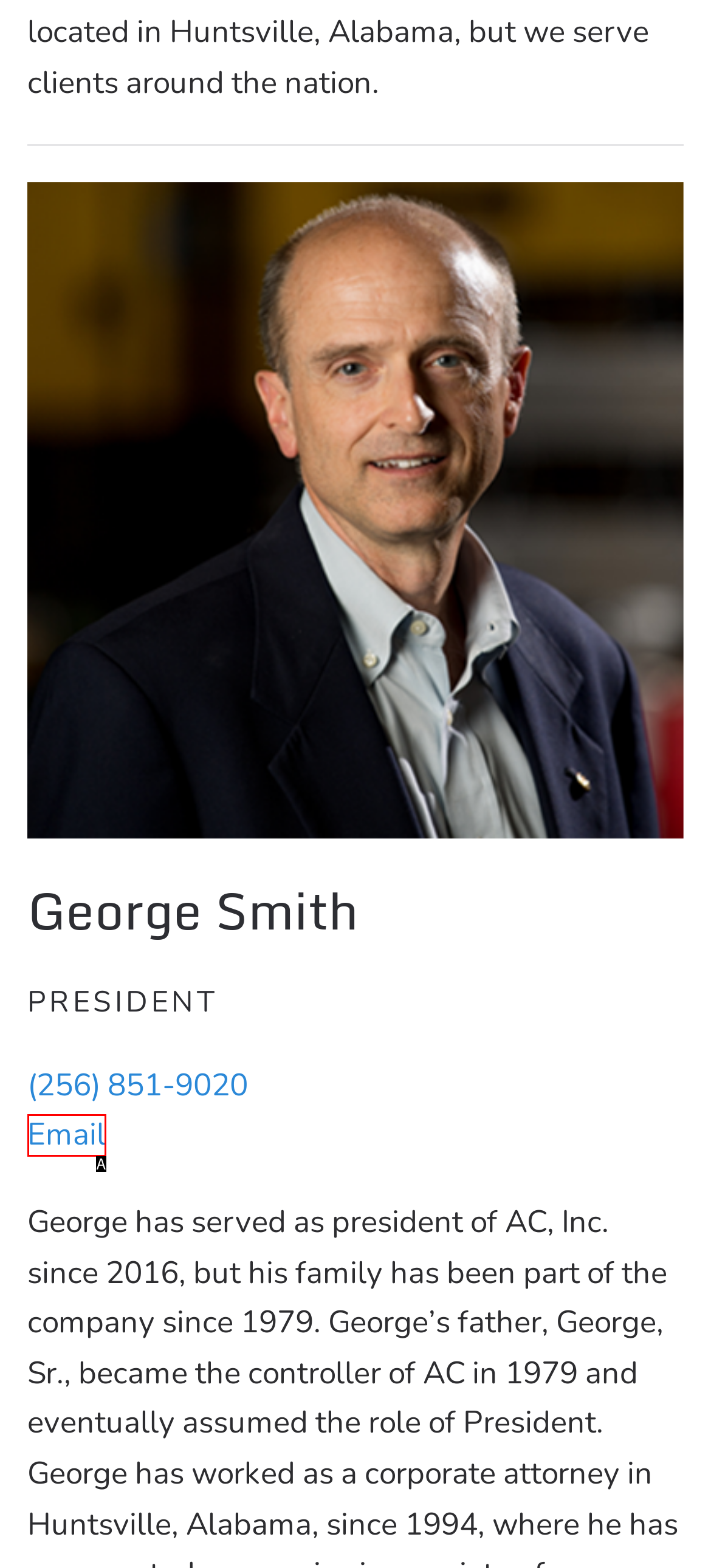Determine which option matches the element description: Email
Answer using the letter of the correct option.

A